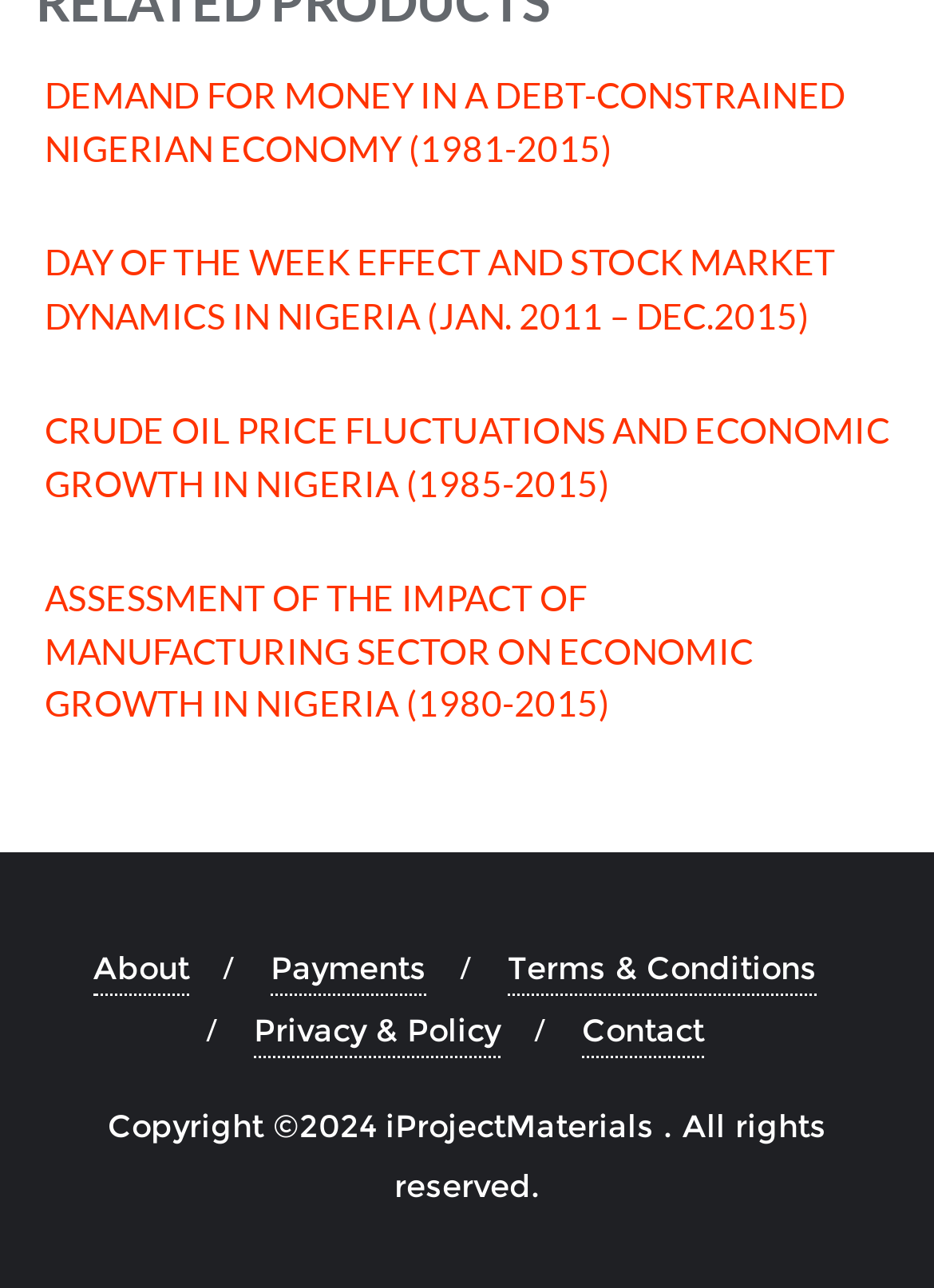Identify the bounding box coordinates for the UI element that matches this description: "Privacy & Policy".

[0.272, 0.779, 0.536, 0.821]